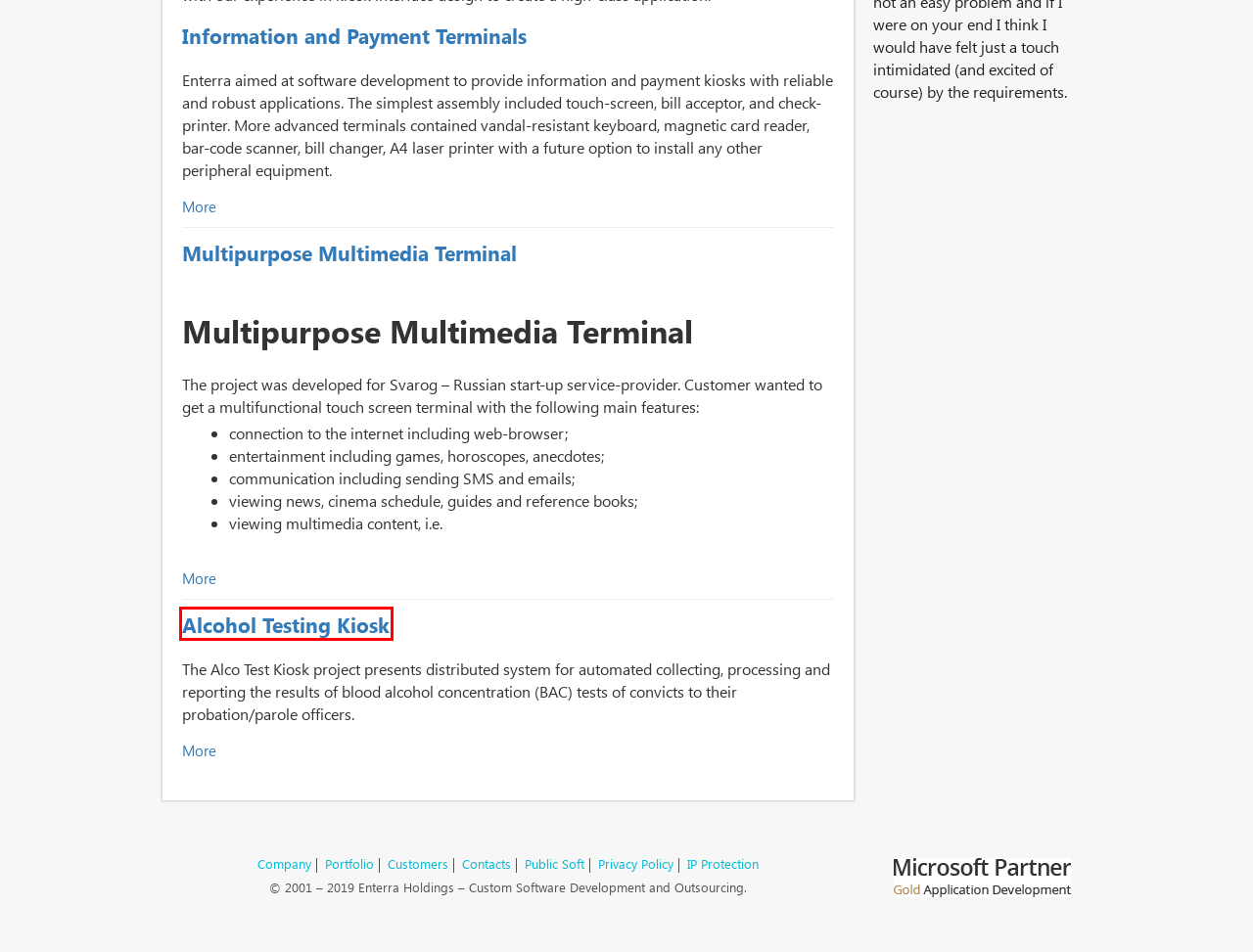Given a screenshot of a webpage with a red rectangle bounding box around a UI element, select the best matching webpage description for the new webpage that appears after clicking the highlighted element. The candidate descriptions are:
A. Alcohol Testing Kiosk | Enterra
B. About Us | Enterra
C. IP Protection | Enterra
D. Public Soft | Enterra
E. Multipurpose Multimedia Terminal | Enterra
F. Information and Payment Terminals | Enterra
G. Downunder Geo Solutions | Enterra
H. Privacy Policy | Enterra

A